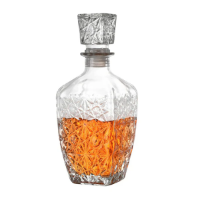Analyze the image and deliver a detailed answer to the question: What type of item is the decanter suitable for serving?

The caption states that the decanter is 'ideal for serving whiskey or other spirits', indicating its intended use for serving these types of beverages.